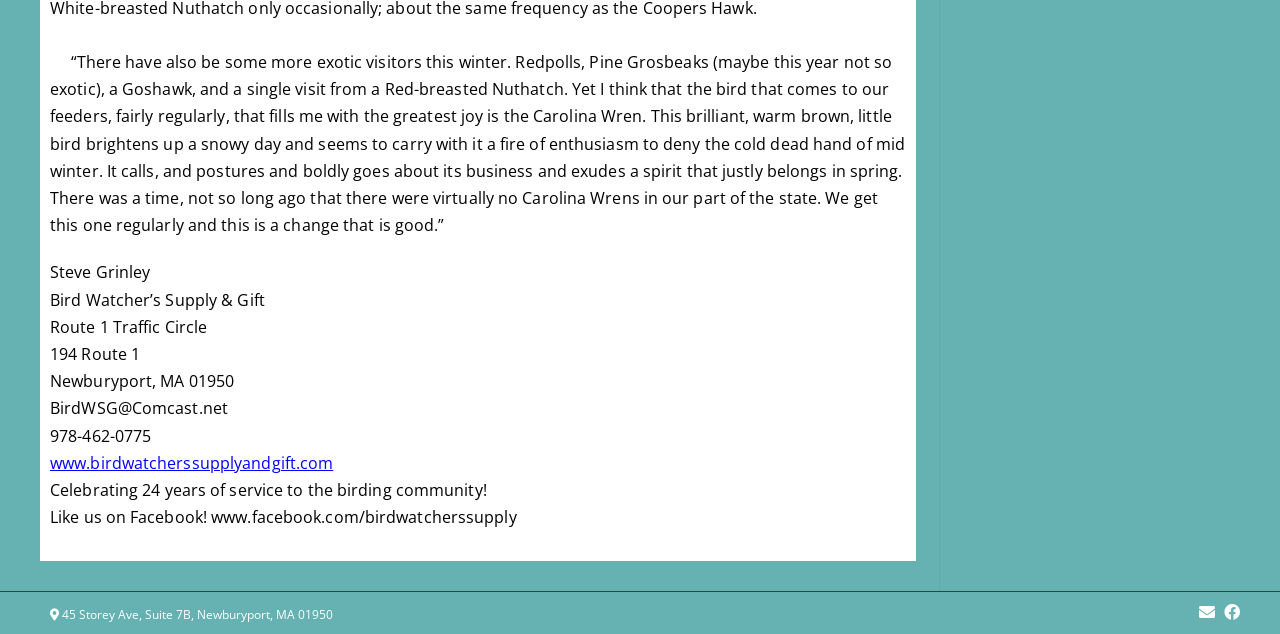Provide the bounding box coordinates of the HTML element this sentence describes: "www.birdwatcherssupplyandgift.com".

[0.039, 0.67, 0.26, 0.747]